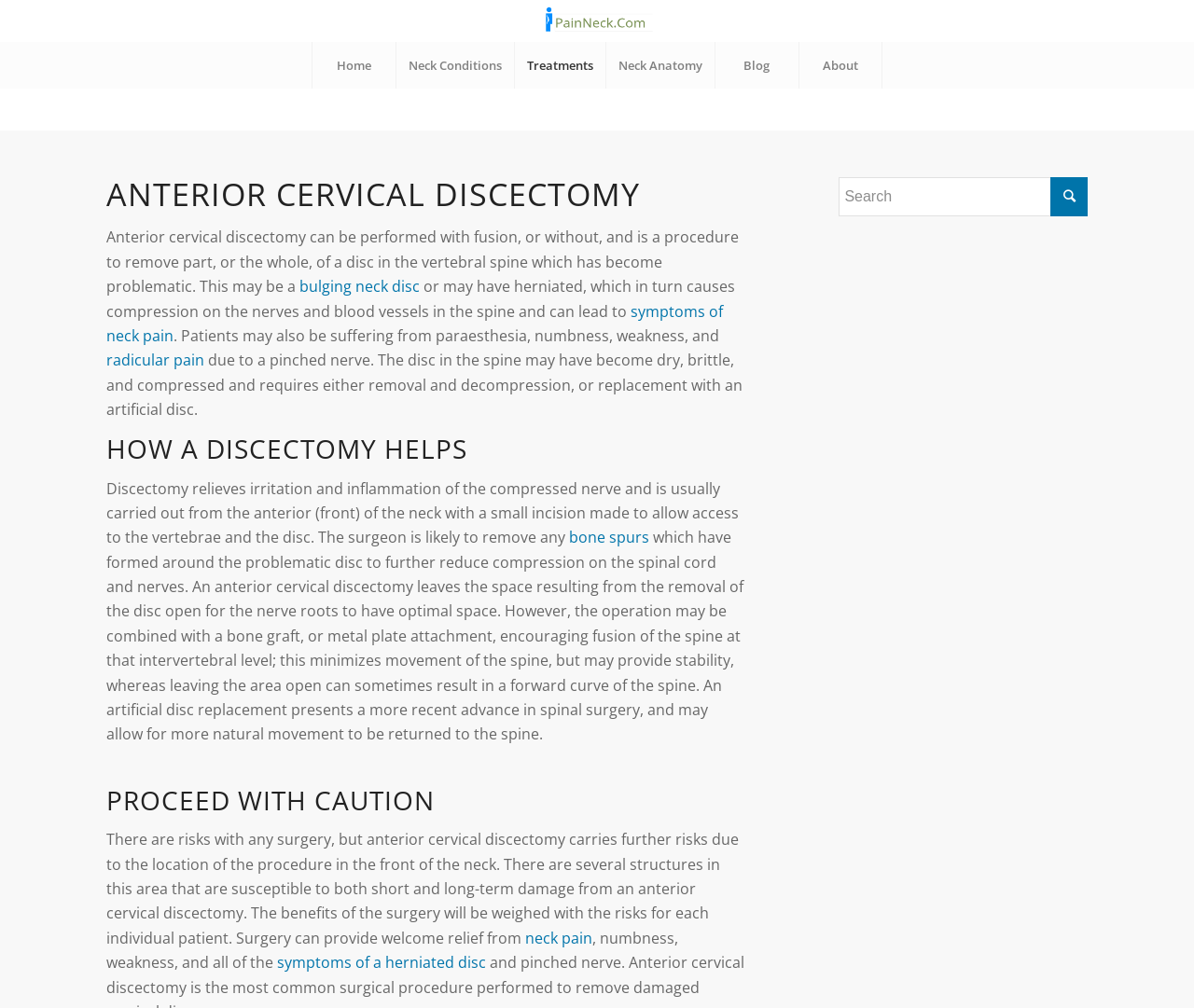Please determine the main heading text of this webpage.

ANTERIOR CERVICAL DISCECTOMY